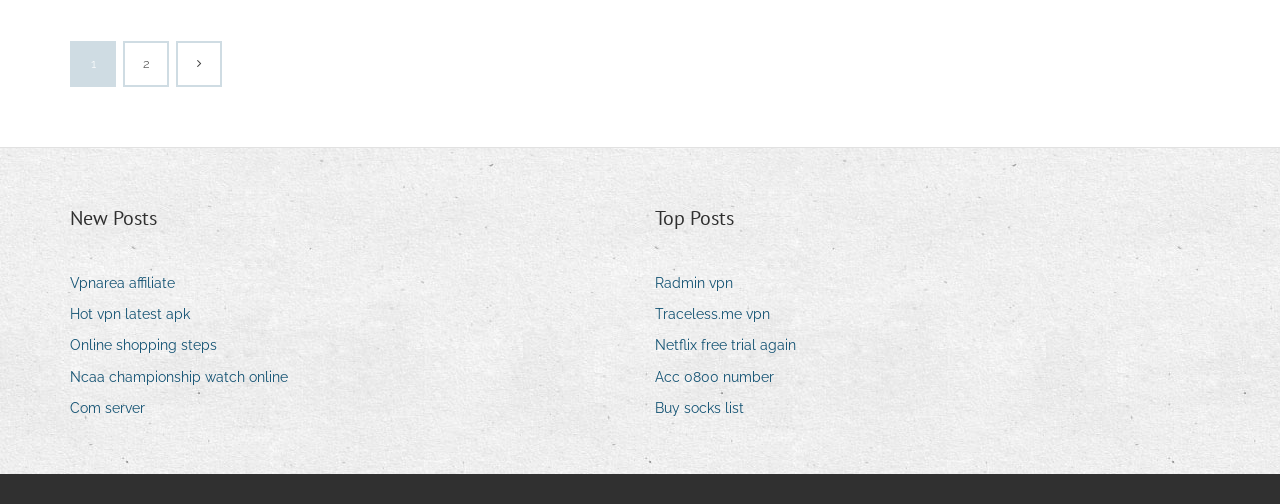Provide your answer to the question using just one word or phrase: How many links are there under 'Top Posts'?

5